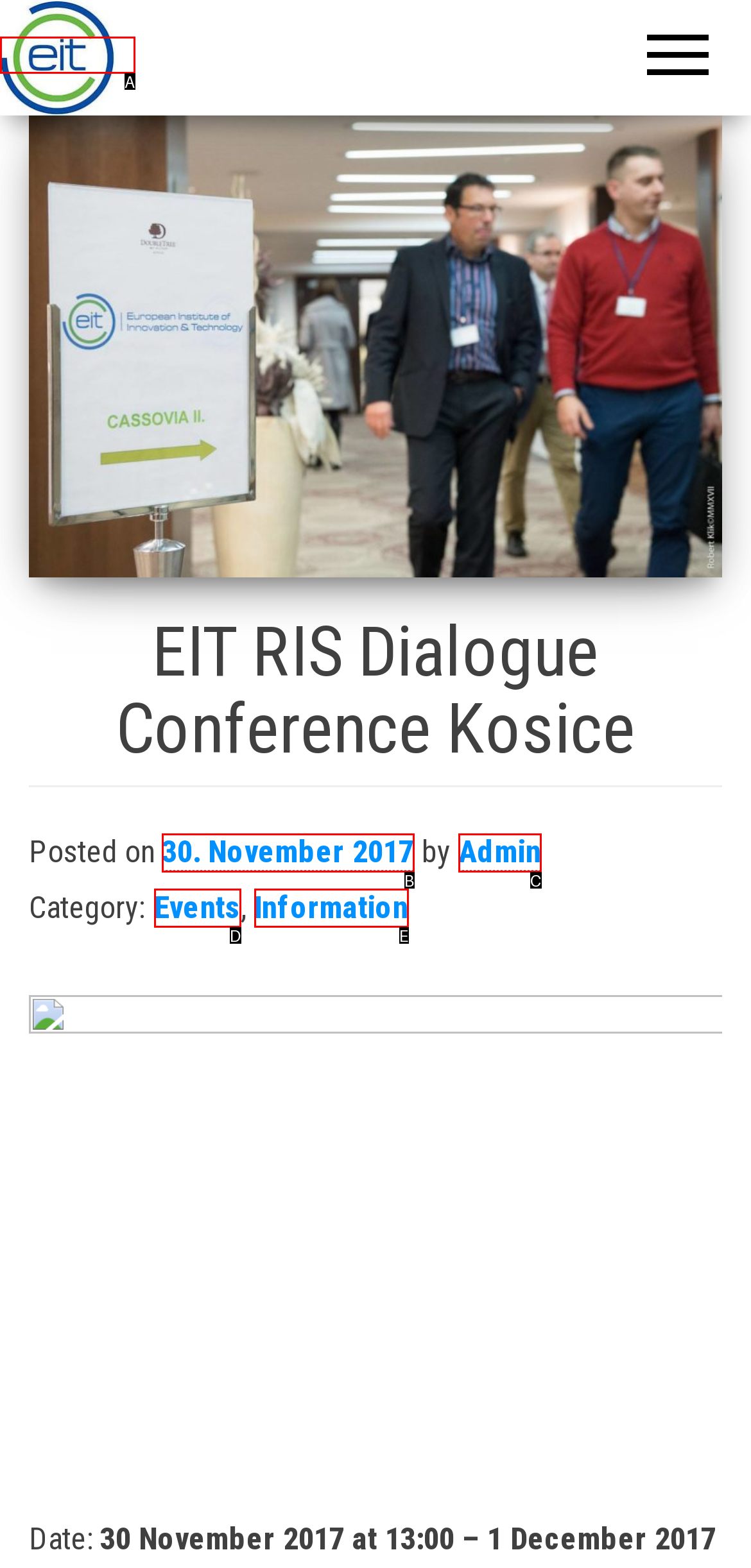Using the description: Events
Identify the letter of the corresponding UI element from the choices available.

D